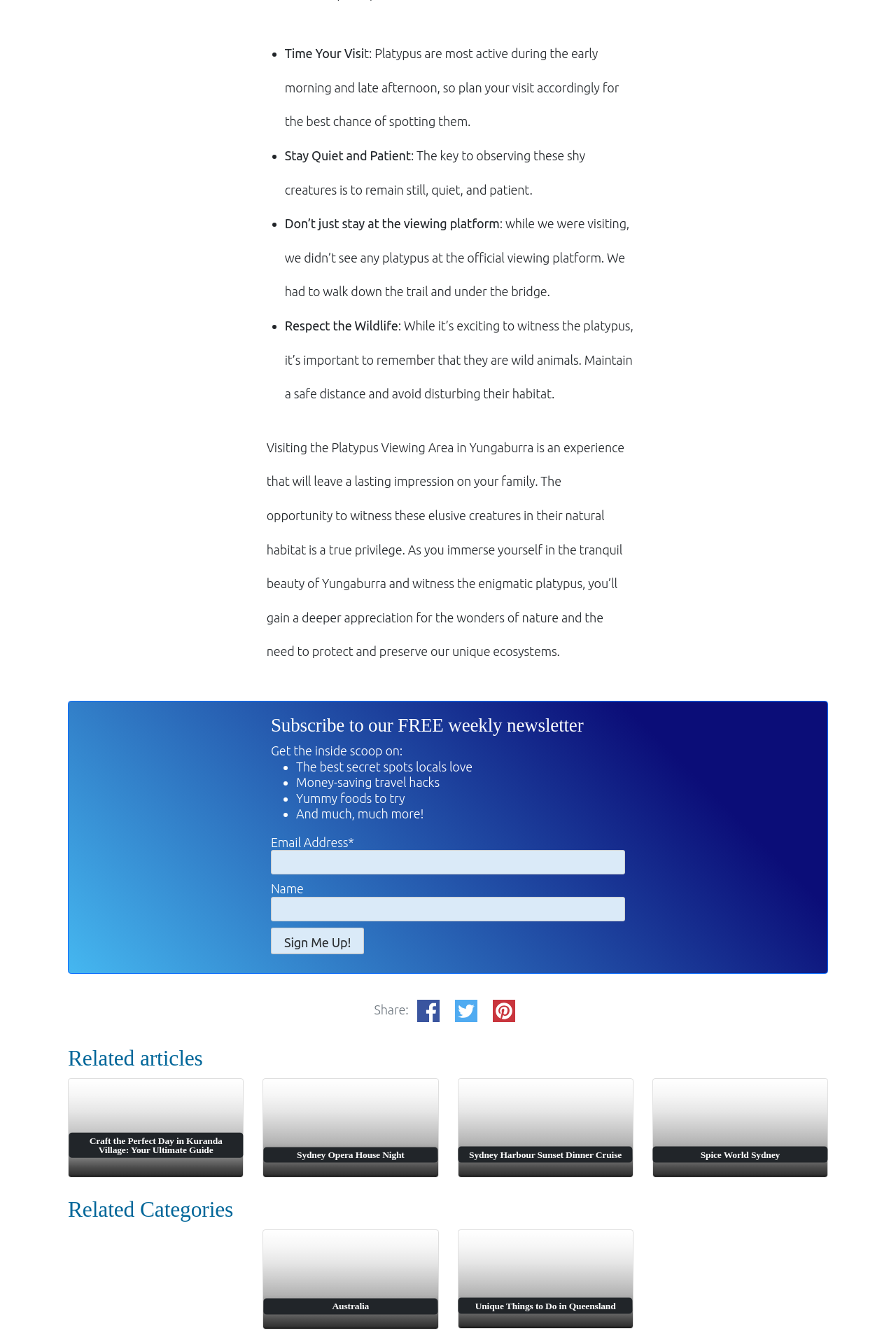Locate the UI element that matches the description Sydney Harbour Sunset Dinner Cruise in the webpage screenshot. Return the bounding box coordinates in the format (top-left x, top-left y, bottom-right x, bottom-right y), with values ranging from 0 to 1.

[0.511, 0.805, 0.706, 0.878]